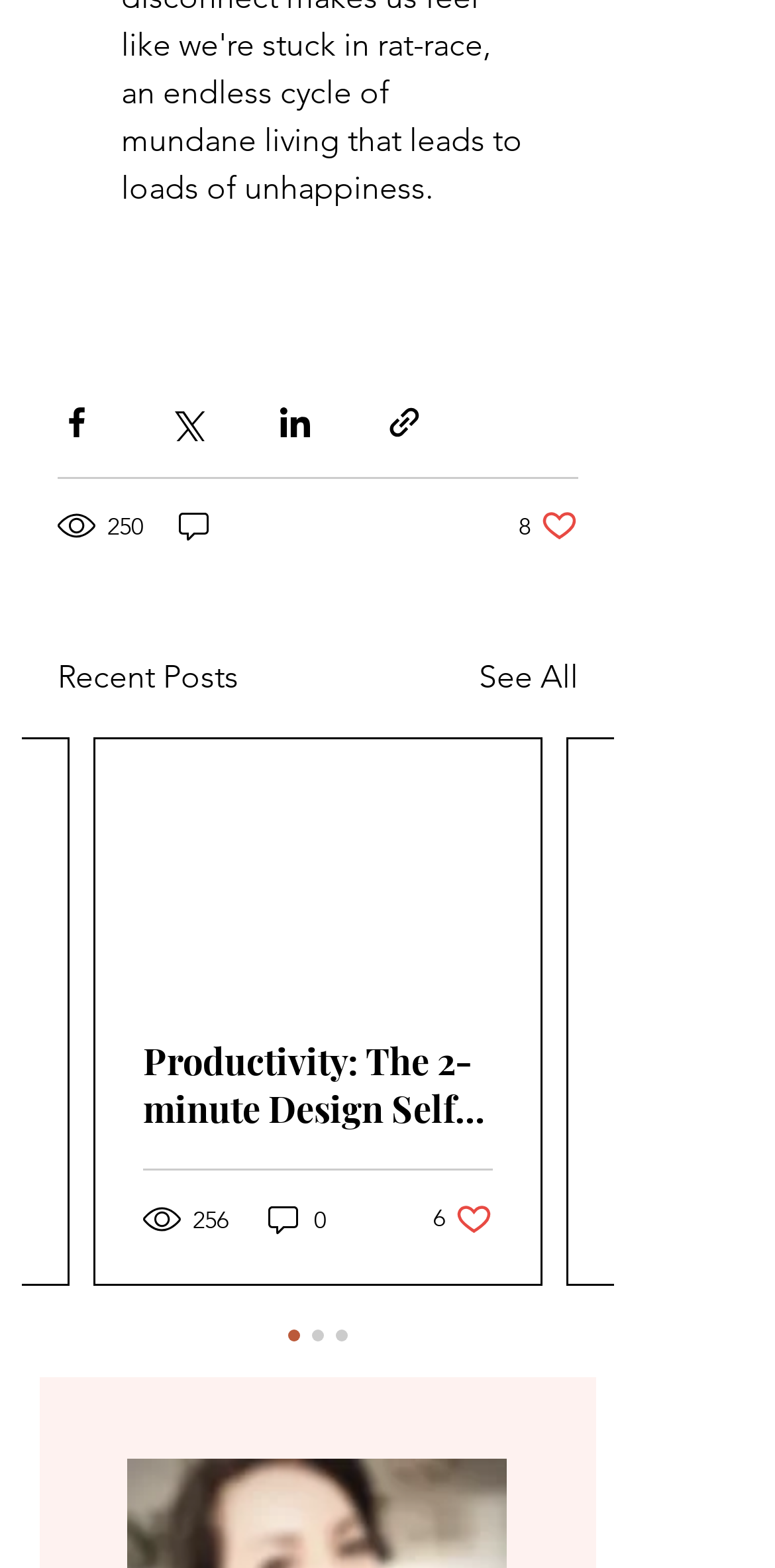Locate the coordinates of the bounding box for the clickable region that fulfills this instruction: "Read the article".

[0.123, 0.472, 0.697, 0.632]